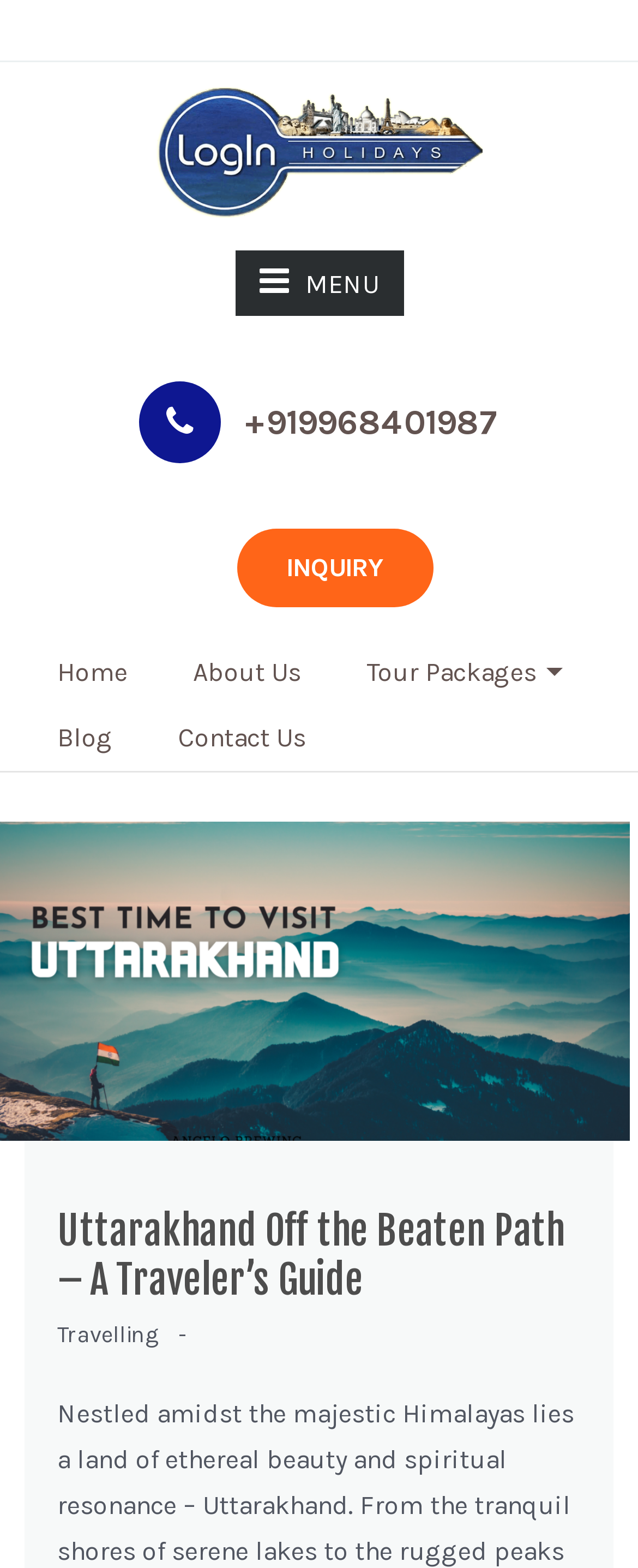Please provide a brief answer to the following inquiry using a single word or phrase:
What is the logo of the website?

Login Holidays Logo